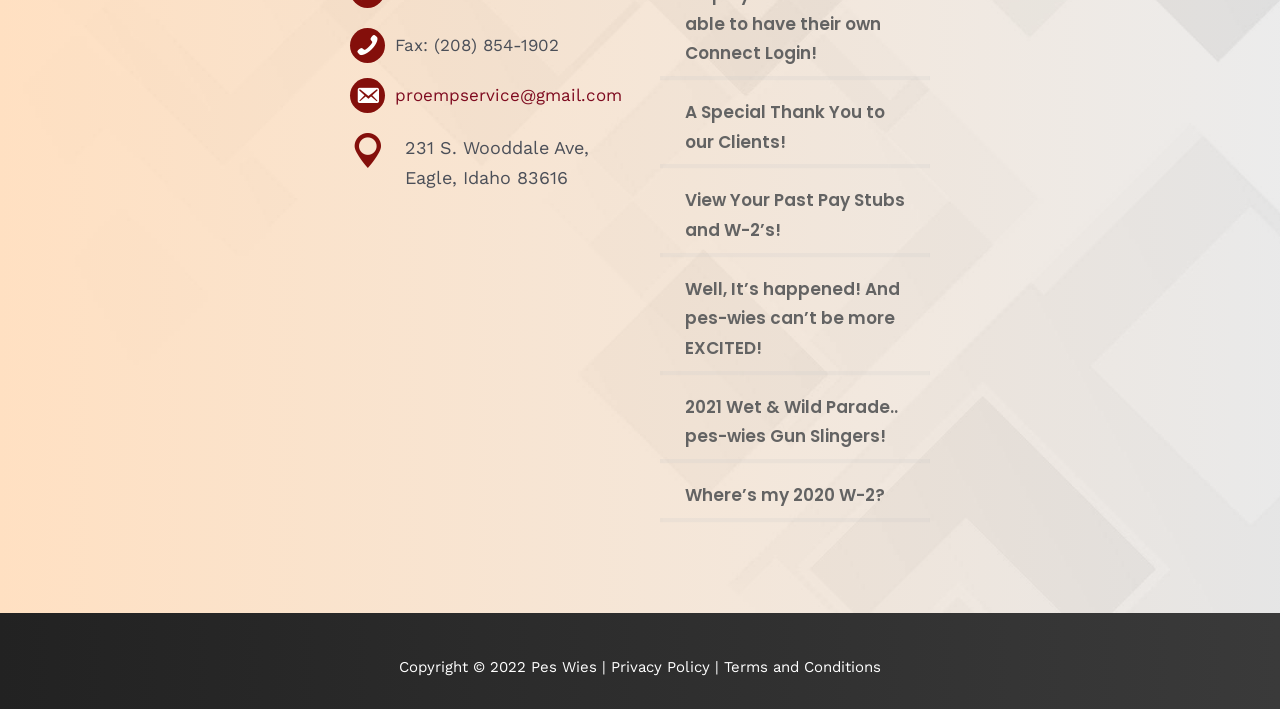Please specify the coordinates of the bounding box for the element that should be clicked to carry out this instruction: "View the recent posts". The coordinates must be four float numbers between 0 and 1, formatted as [left, top, right, bottom].

None